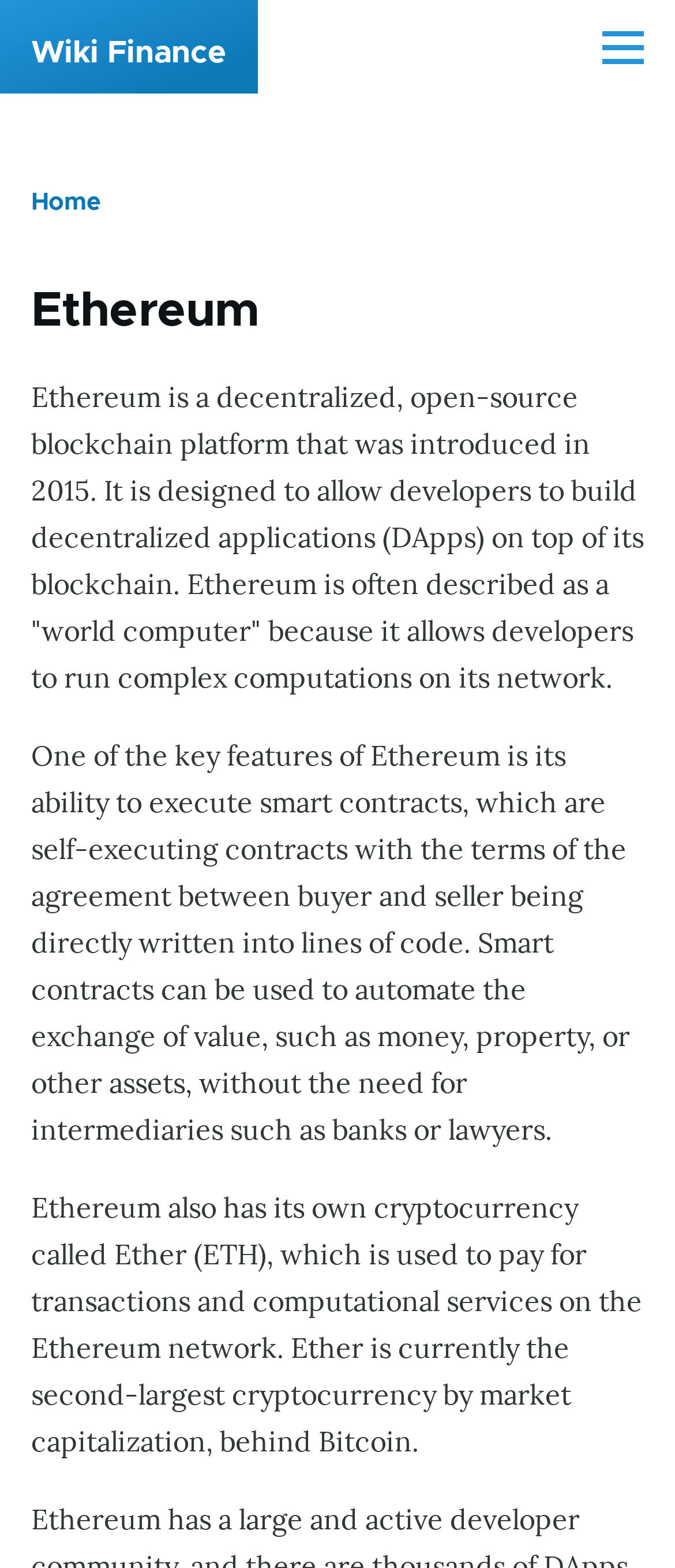What is the name of Ethereum's cryptocurrency?
Use the information from the image to give a detailed answer to the question.

The webpage states that Ethereum has its own cryptocurrency called Ether (ETH), which is used to pay for transactions and computational services on the Ethereum network.